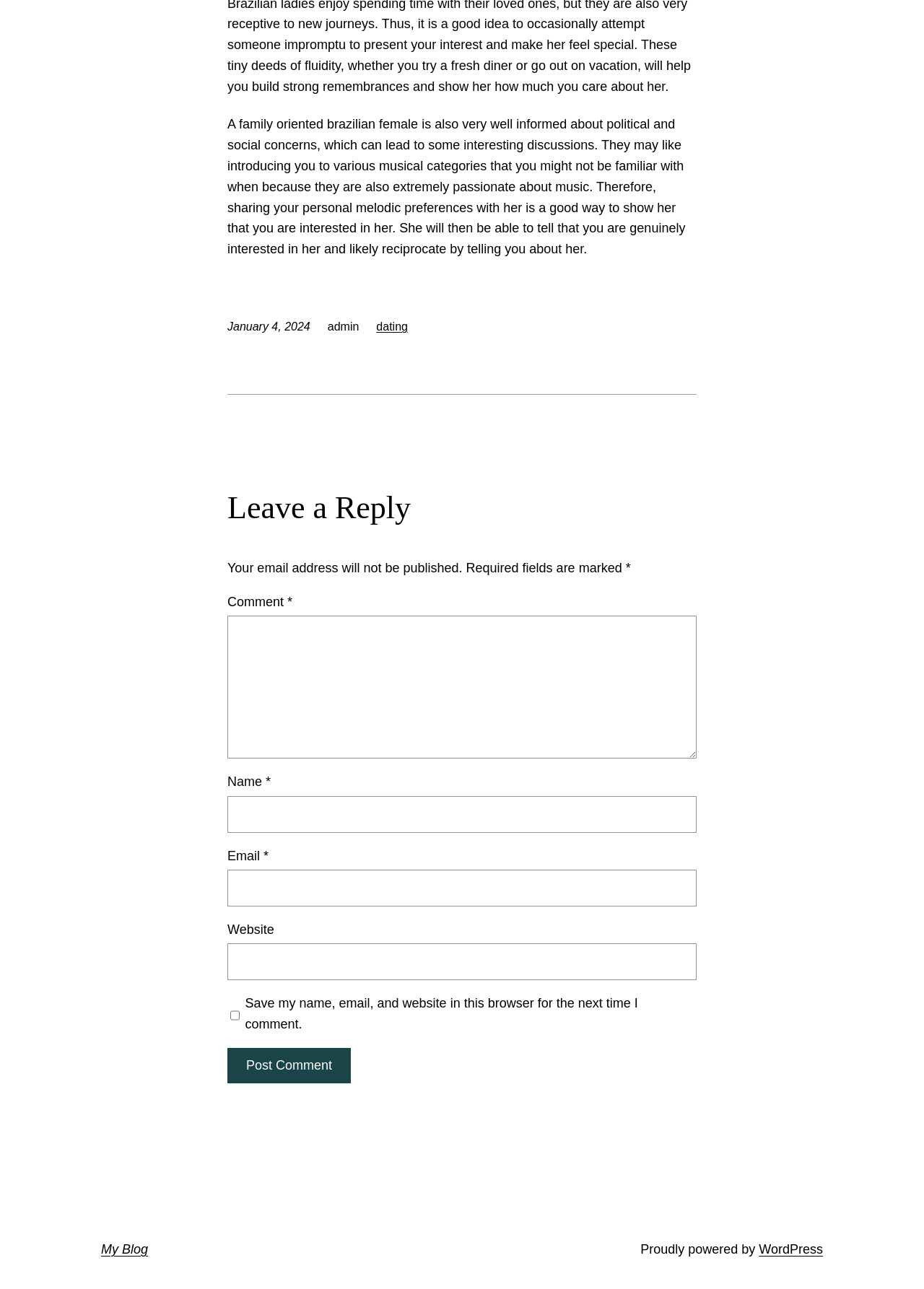Provide a one-word or short-phrase response to the question:
What is the label of the first text field in the comment form?

Name